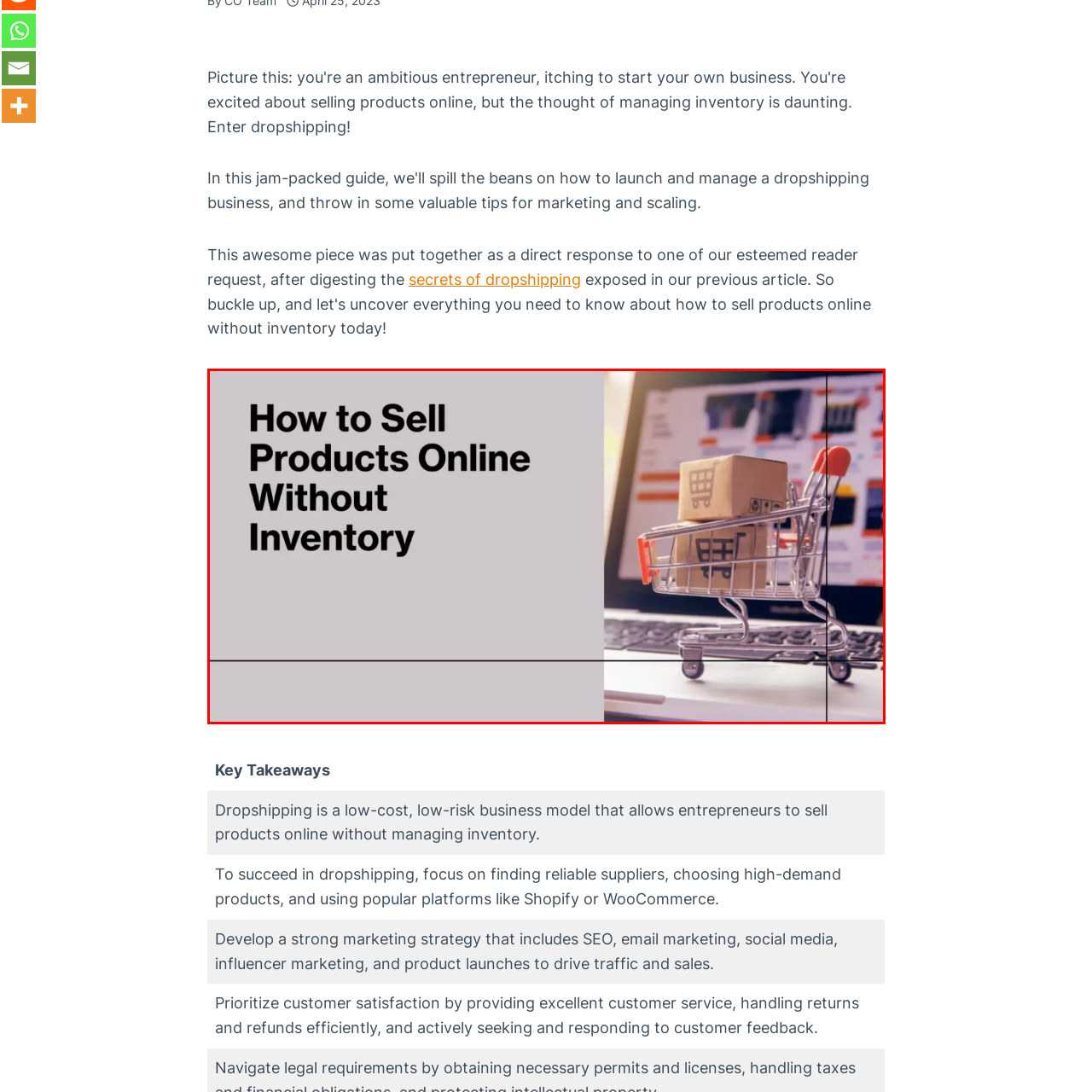What is symbolized by the small cardboard boxes?
Concentrate on the image within the red bounding box and respond to the question with a detailed explanation based on the visual information provided.

The small cardboard boxes in the shopping cart symbolize the concept of dropshipping or similar online sales models, which is a key aspect of e-commerce strategies that do not require holding inventory.